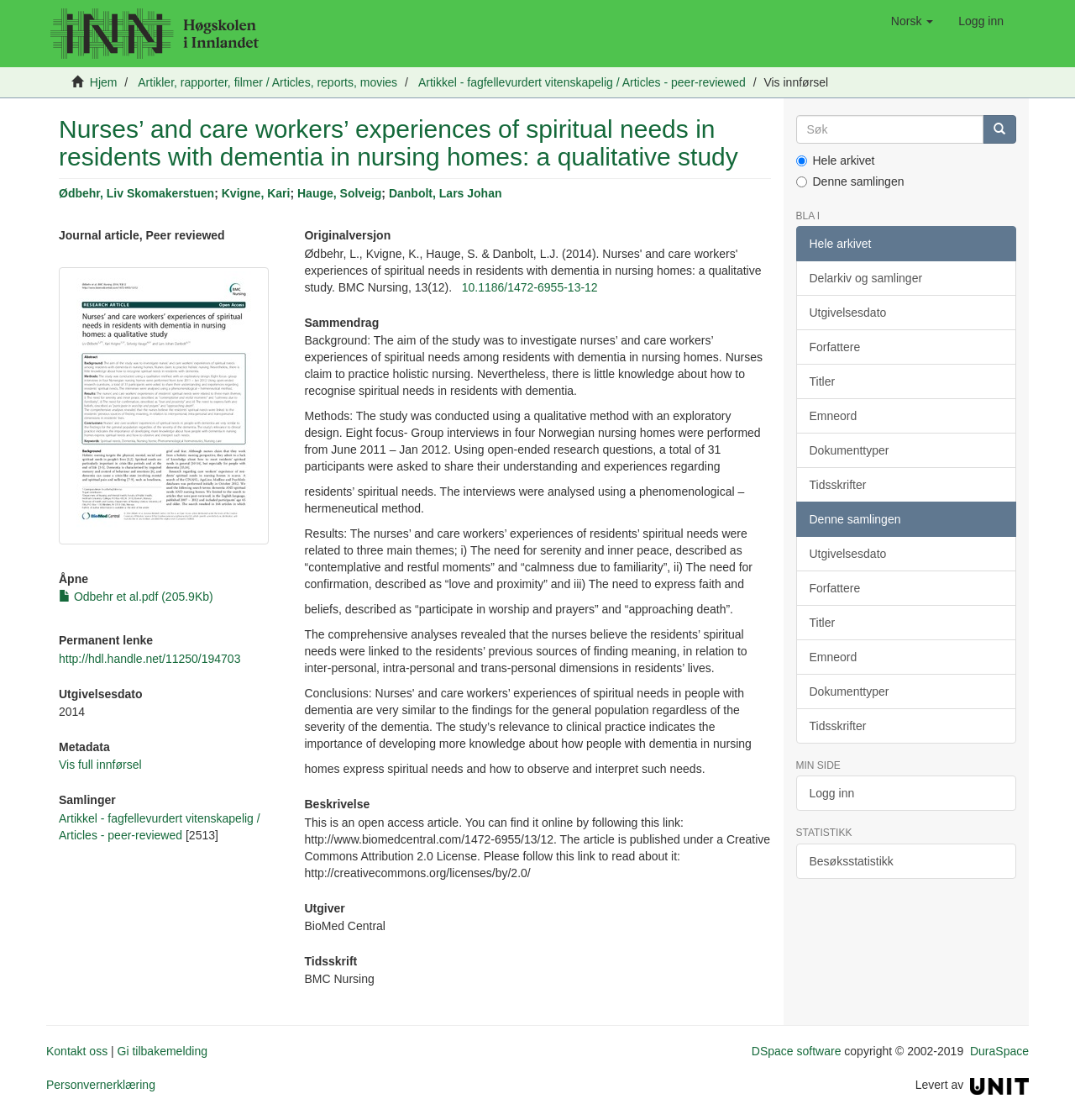Locate the bounding box coordinates of the segment that needs to be clicked to meet this instruction: "Click on the 'Logg inn' button".

[0.88, 0.0, 0.945, 0.038]